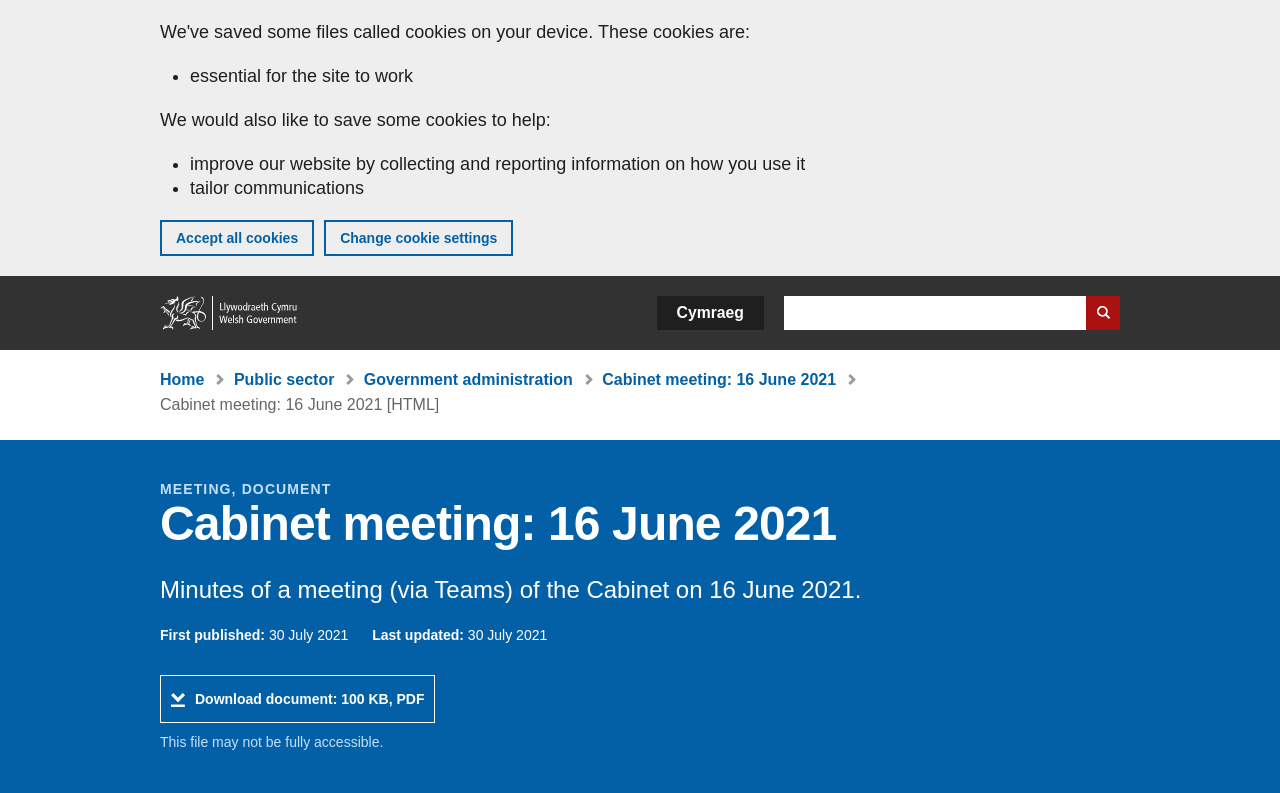What is the file size of the document?
Provide a detailed and extensive answer to the question.

I obtained this answer by examining the link 'Download document: File size 100 KB, File type PDF' which provides information about the document's file size.